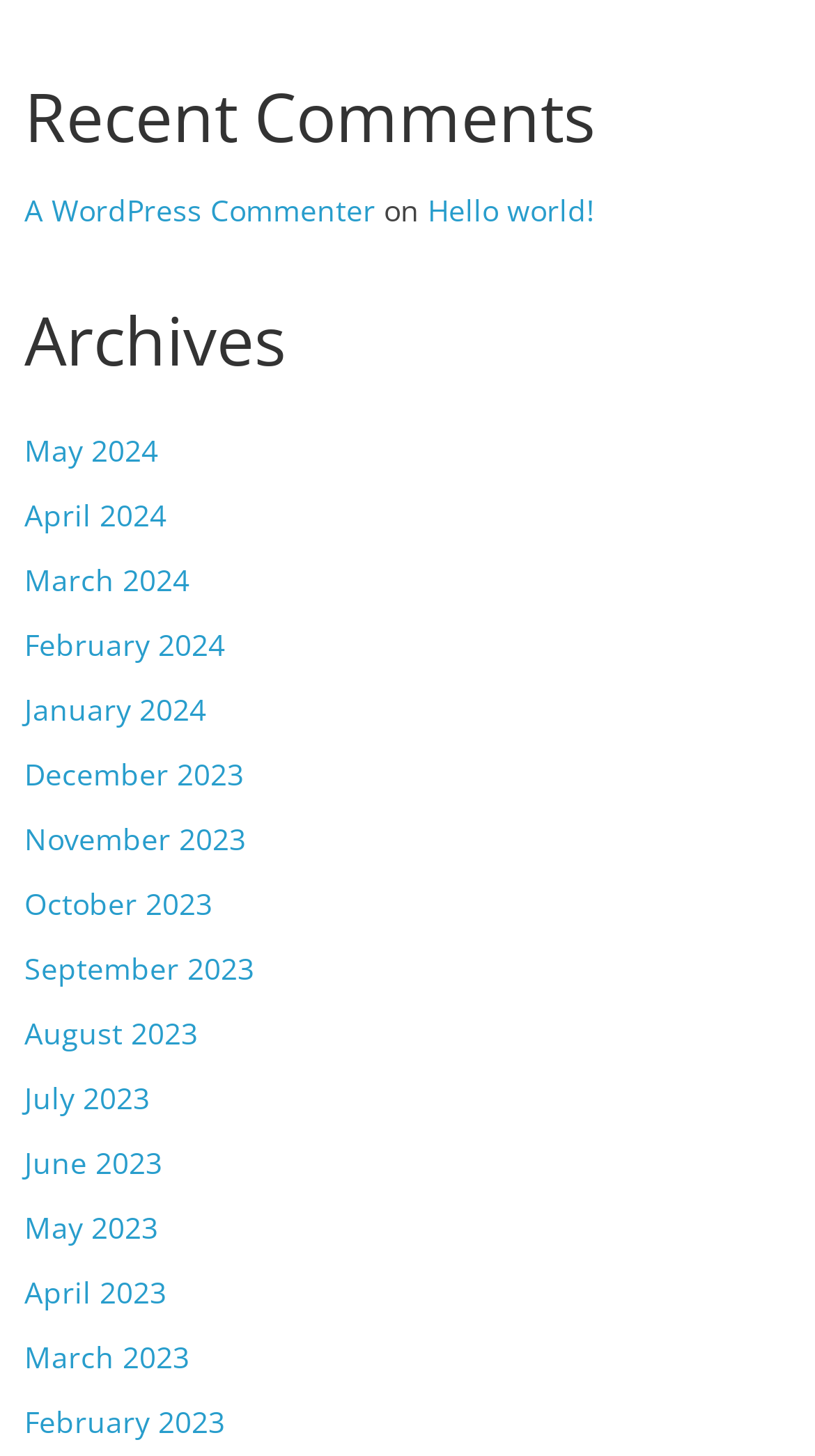Determine the bounding box coordinates of the element's region needed to click to follow the instruction: "read the article". Provide these coordinates as four float numbers between 0 and 1, formatted as [left, top, right, bottom].

[0.03, 0.134, 0.97, 0.156]